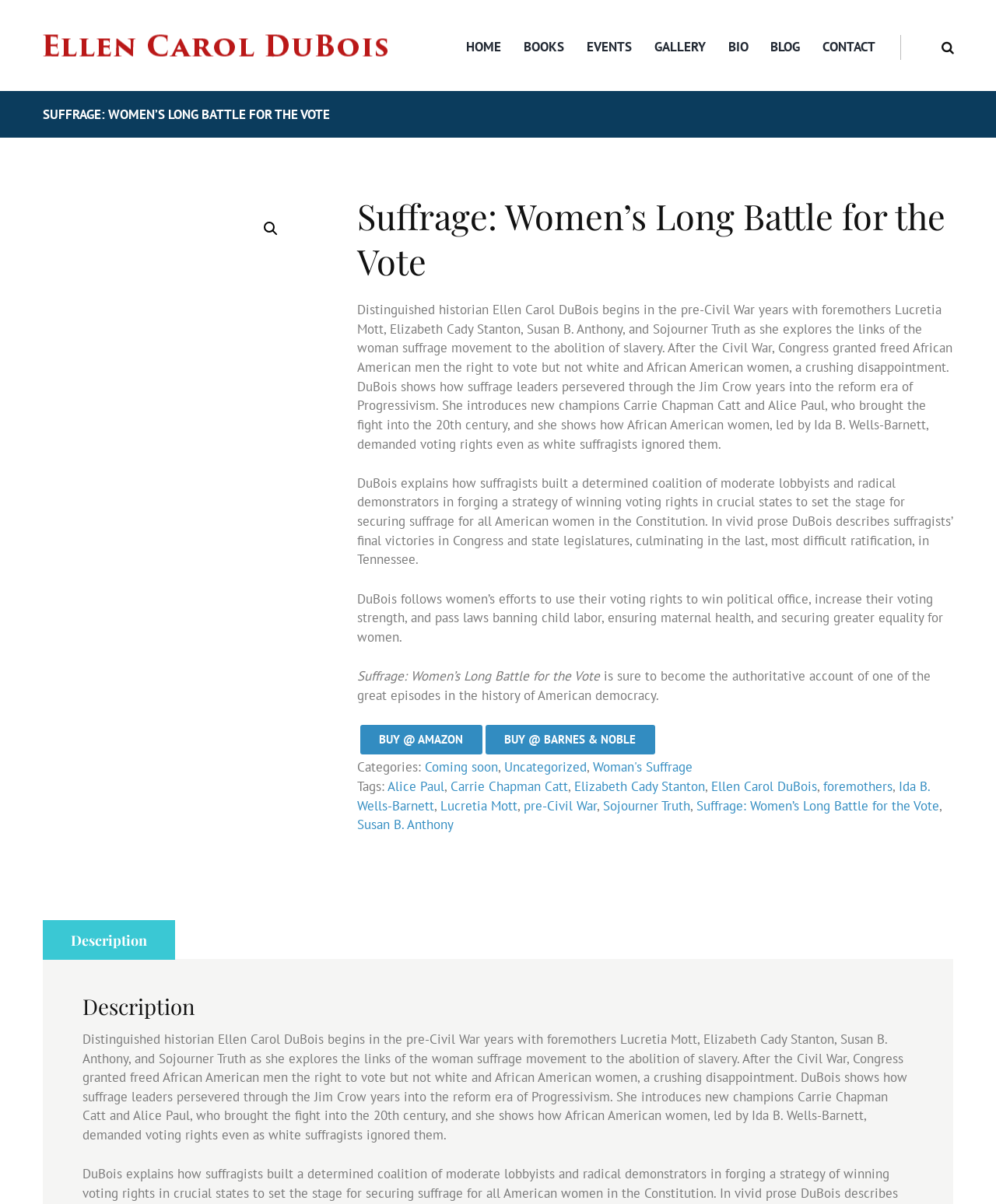What is the time period covered in the book?
Please provide a detailed answer to the question.

The time period covered in the book can be inferred from the text description, which mentions the pre-Civil War years, the Civil War, and the 20th century.